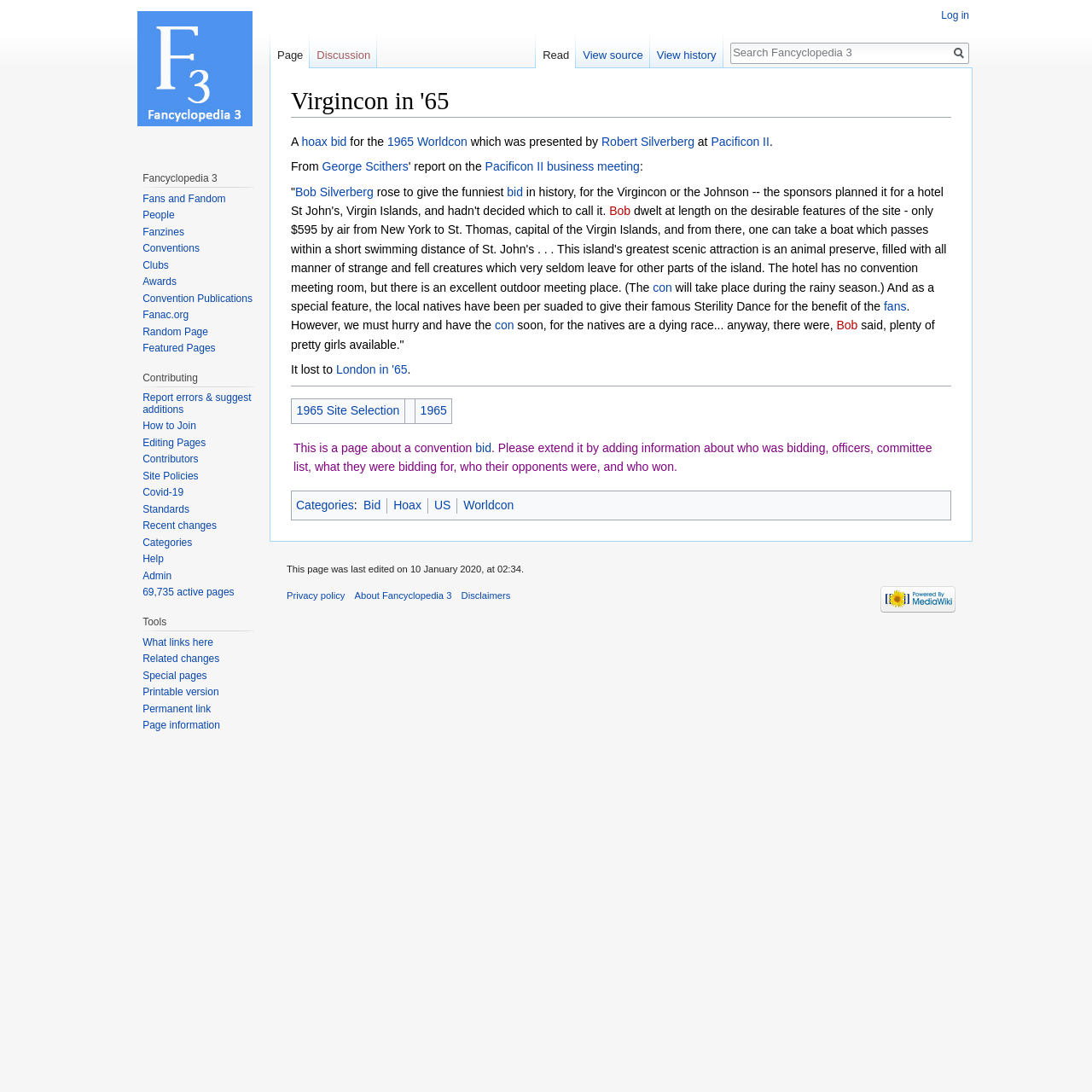Find the bounding box coordinates for the area you need to click to carry out the instruction: "Search for something". The coordinates should be four float numbers between 0 and 1, indicated as [left, top, right, bottom].

[0.669, 0.04, 0.869, 0.056]